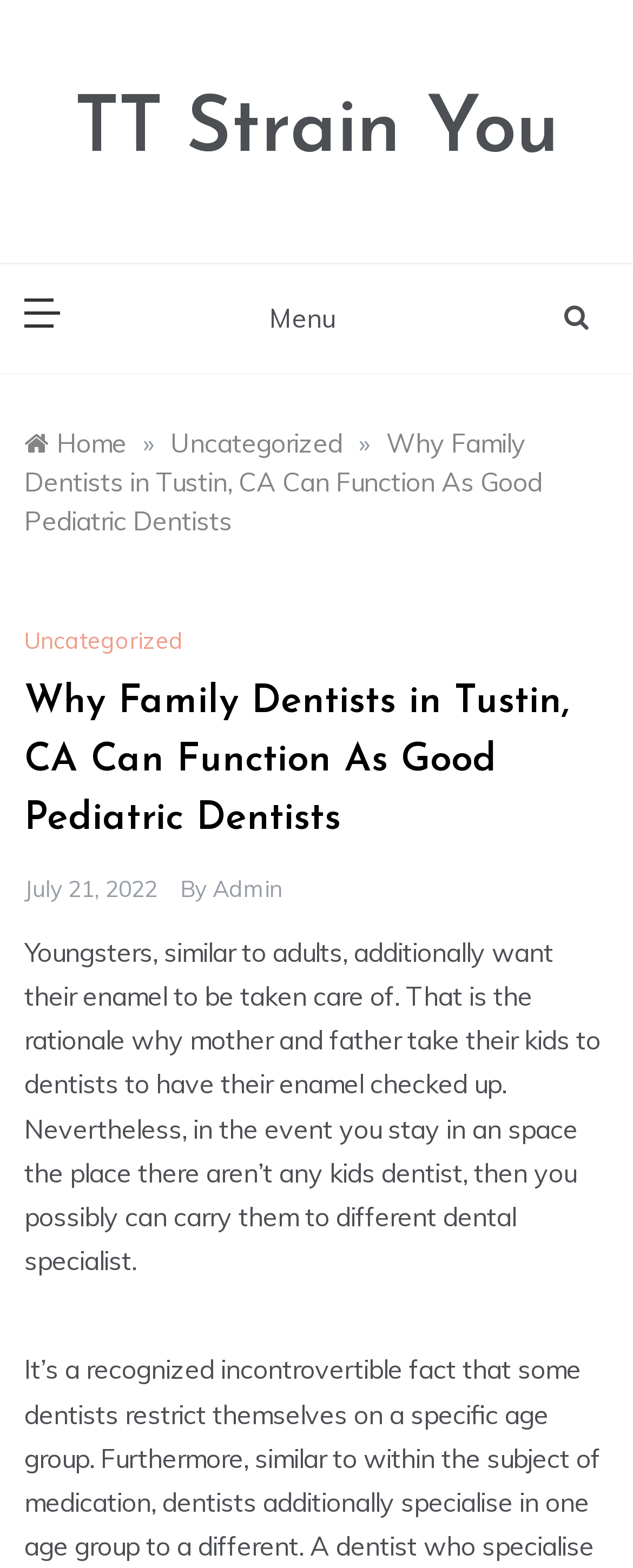What is the main topic of the current article?
Give a single word or phrase as your answer by examining the image.

Dental care for youngsters